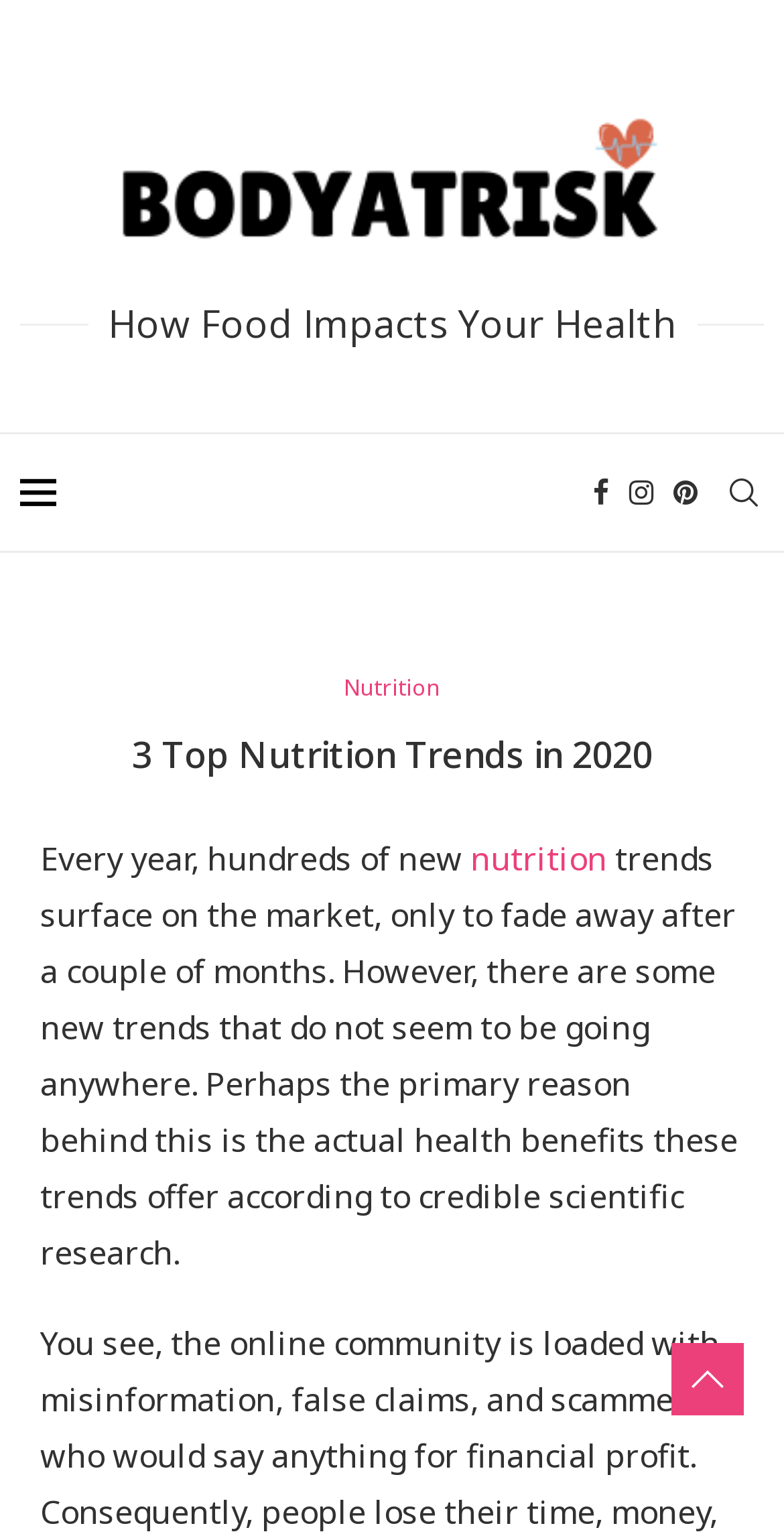Identify the text that serves as the heading for the webpage and generate it.

3 Top Nutrition Trends in 2020